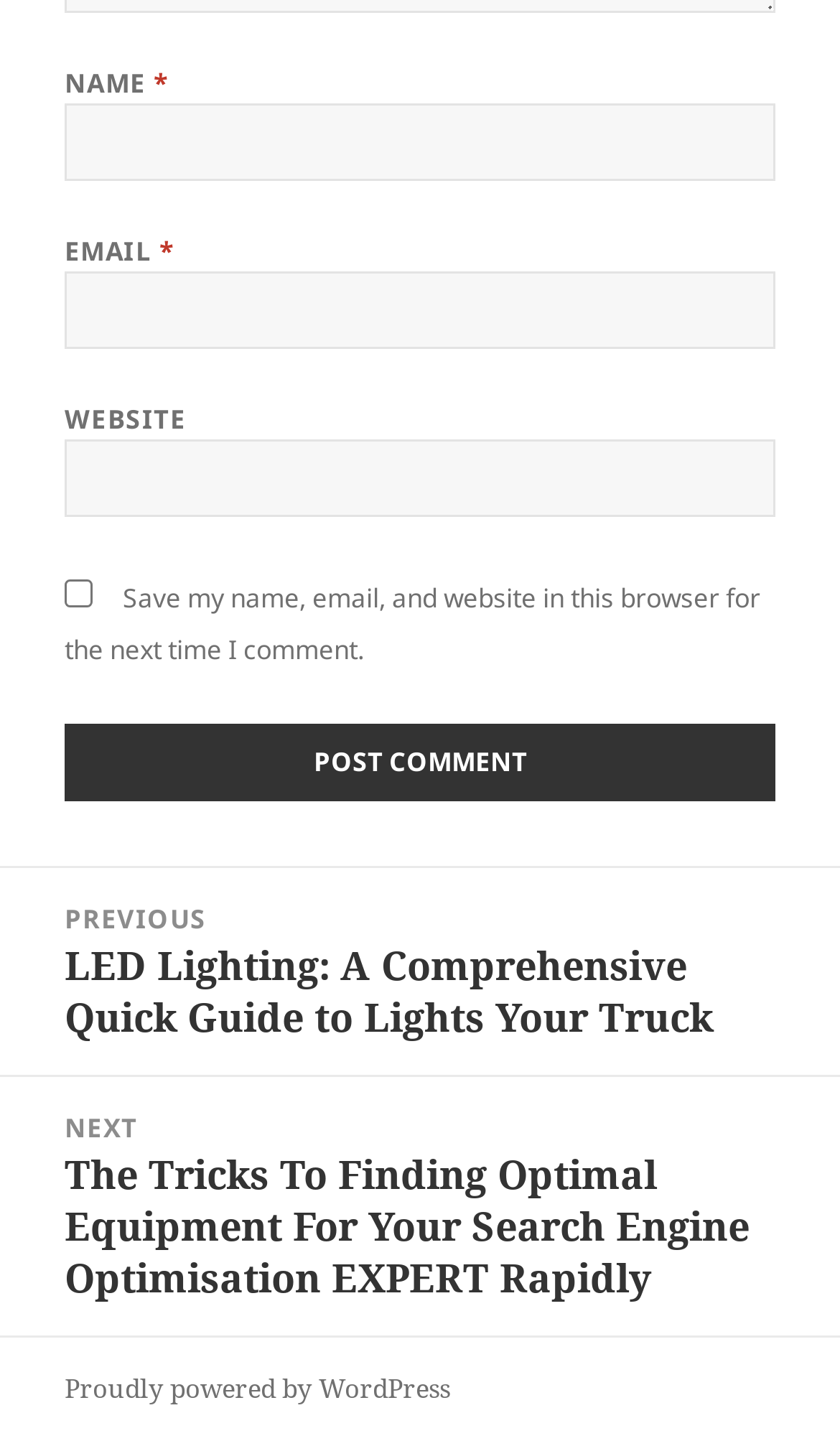What is the text on the button?
Kindly give a detailed and elaborate answer to the question.

The button is located at the bottom of the form and has the text 'Post Comment' on it, suggesting that it is used to submit the user's comment.